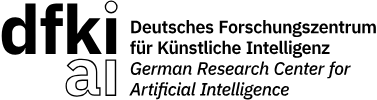Craft a descriptive caption that covers all aspects of the image.

The image prominently features the logo of the Deutsches Forschungszentrum für Künstliche Intelligenz (DFKI), also known as the German Research Center for Artificial Intelligence. The logo emphasizes the abbreviation "dfki" in bold, uppercase letters, accompanied by the "ai" portion styled distinctly, highlighting the center's focus on artificial intelligence research. Below the logo, the full name of the institution is presented in a clean, modern font, reinforcing its role as a leading entity in AI research and innovation. The design reflects a commitment to cutting-edge technology and scientific excellence, aligning with DFKI's mission to advance the field of artificial intelligence.